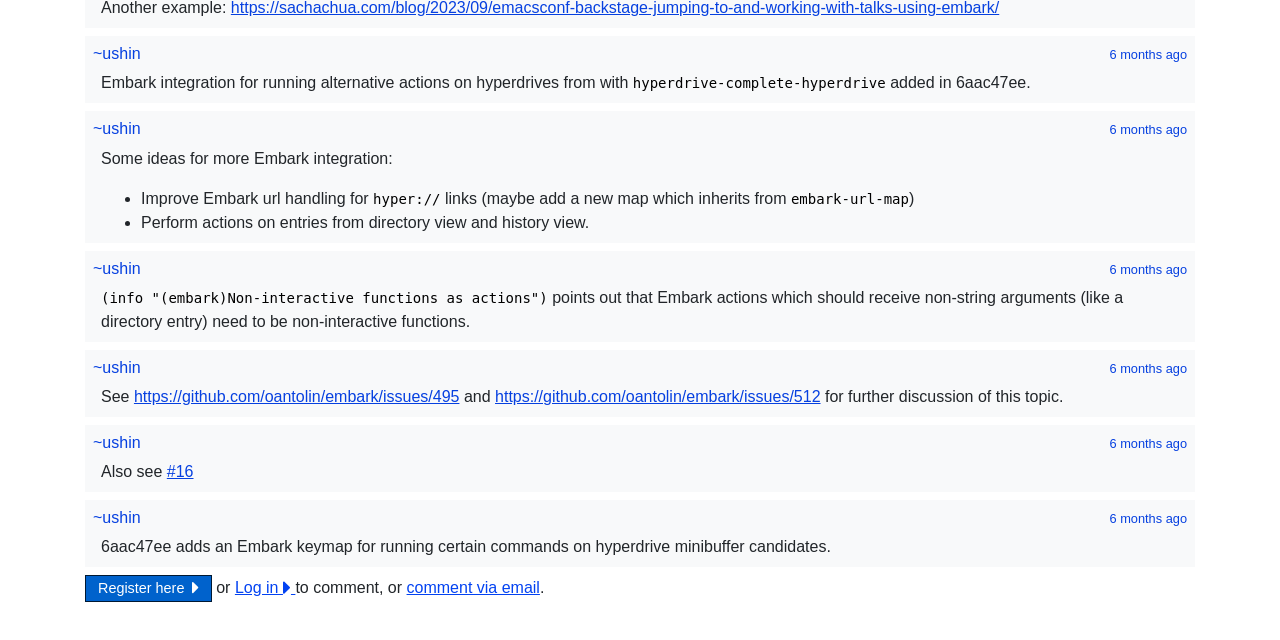Please find the bounding box coordinates in the format (top-left x, top-left y, bottom-right x, bottom-right y) for the given element description. Ensure the coordinates are floating point numbers between 0 and 1. Description: parent_node: Email * aria-describedby="email-notes" name="email"

None